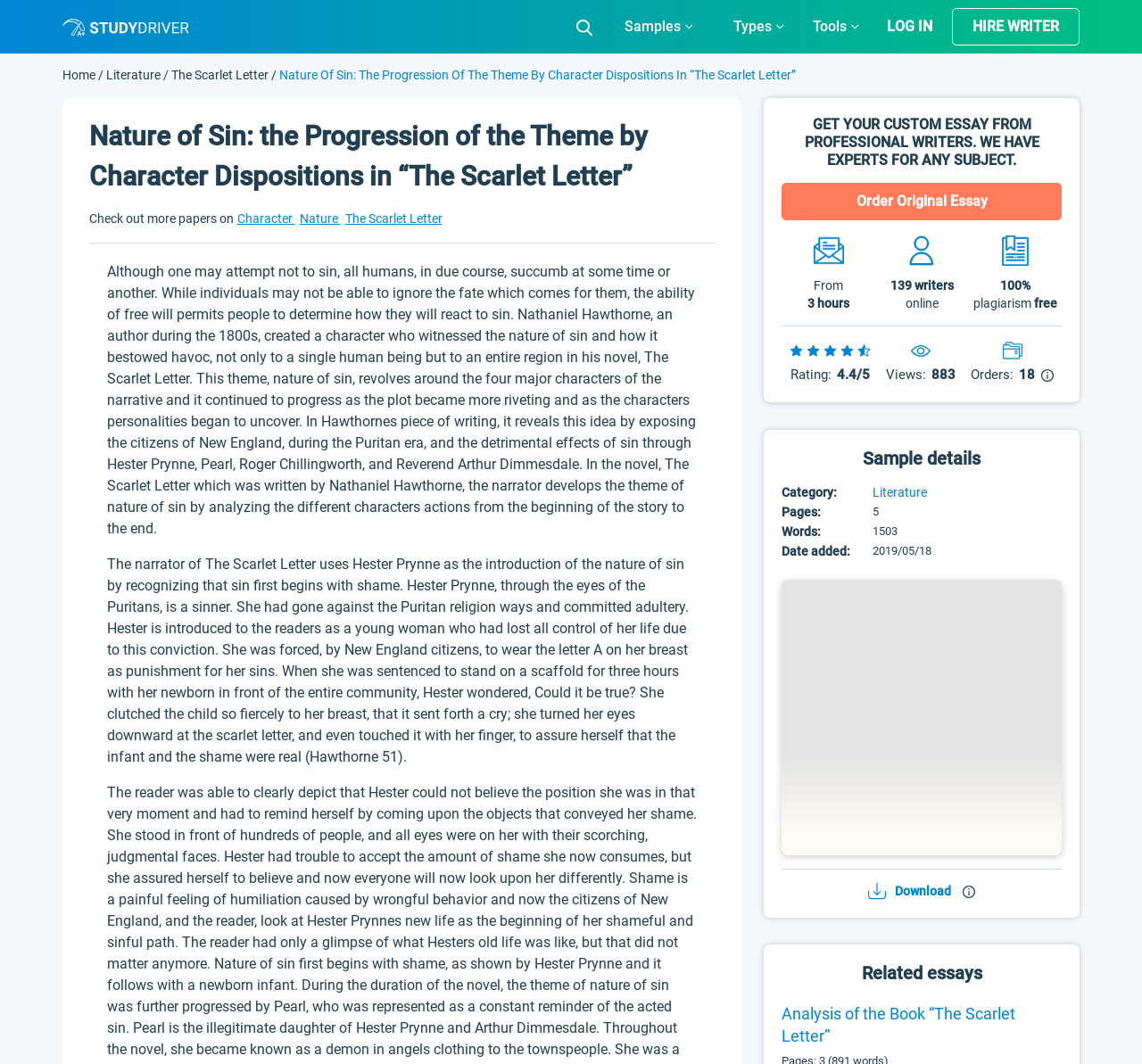Provide a comprehensive caption for the webpage.

This webpage is about an essay example on the theme of "Nature of Sin" in Nathaniel Hawthorne's novel "The Scarlet Letter". At the top, there is a logo of StudyDriver.com, a link to the website, and a search button. Below the logo, there are several navigation links, including "Home", "Literature", and "The Scarlet Letter". 

On the left side, there is a menu with options such as "Samples", "Types", "Tools", and "LOG IN". On the right side, there is a call-to-action button "HIRE WRITER" and a link to "GET YOUR CUSTOM ESSAY FROM PROFESSIONAL WRITERS". 

The main content of the webpage is an essay about the theme of "Nature of Sin" in "The Scarlet Letter". The essay is divided into several sections, including an introduction, analysis of the characters, and a conclusion. The introduction provides an overview of the theme and its significance in the novel. The analysis section examines the characters of Hester Prynne, Pearl, Roger Chillingworth, and Reverend Arthur Dimmesdale, and how they relate to the theme of sin. 

Below the essay, there is a table providing details about the essay, including the category, pages, words, and date added. There is also an image related to the essay and a button to download the essay. 

Further down, there are links to related essays, including "Analysis of the Book 'The Scarlet Letter'". At the very bottom, there is a heading "Nature of Sin: the Progression of the Theme by Character Dispositions in 'The Scarlet Letter'" and a table with links to more papers on the topic of "Character", "Nature", and "The Scarlet Letter".